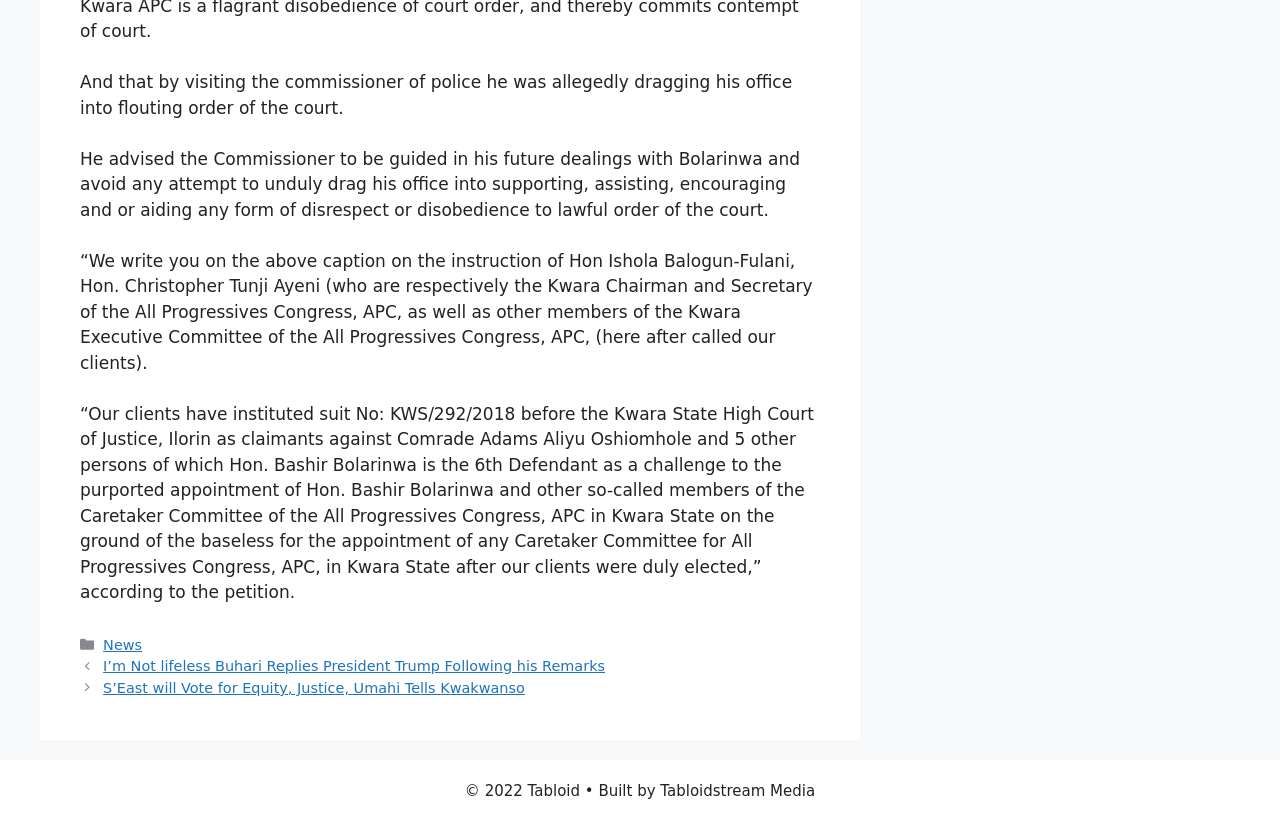Give a one-word or short phrase answer to this question: 
What is the copyright year mentioned at the bottom of the webpage?

2022